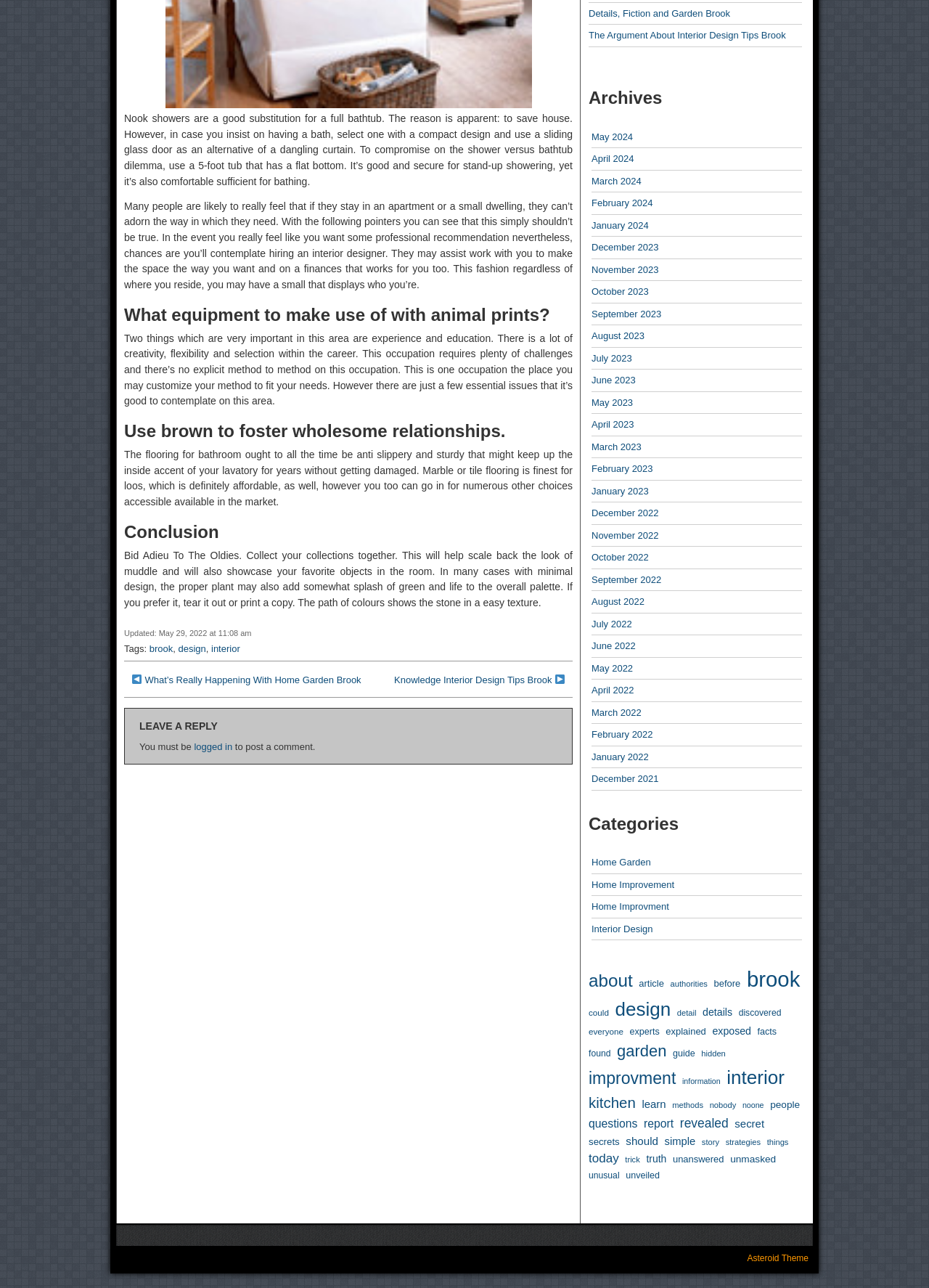Based on the provided description, "May 2023", find the bounding box of the corresponding UI element in the screenshot.

[0.637, 0.308, 0.681, 0.317]